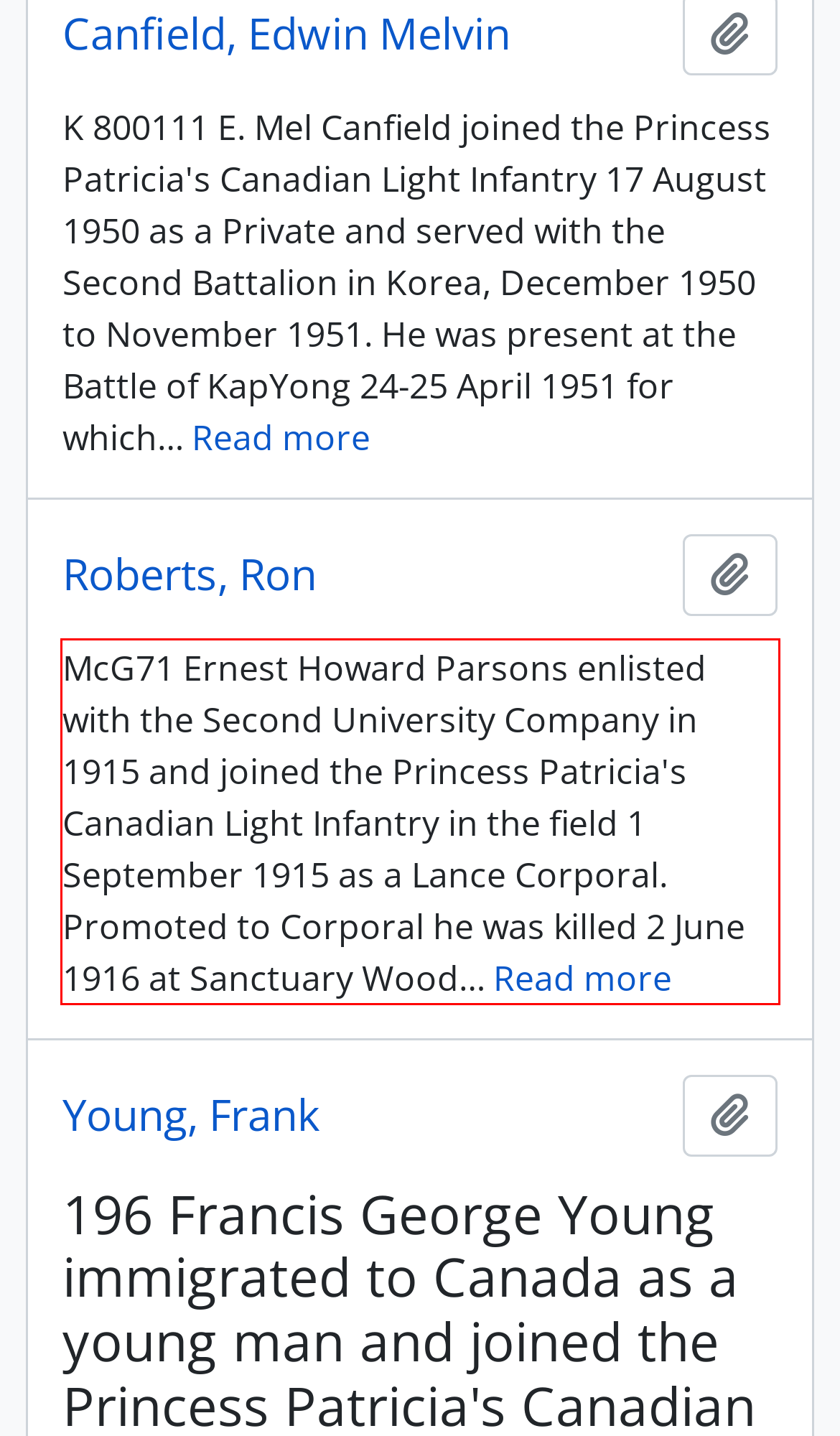Look at the screenshot of the webpage, locate the red rectangle bounding box, and generate the text content that it contains.

McG71 Ernest Howard Parsons enlisted with the Second University Company in 1915 and joined the Princess Patricia's Canadian Light Infantry in the field 1 September 1915 as a Lance Corporal. Promoted to Corporal he was killed 2 June 1916 at Sanctuary Wood… Read more